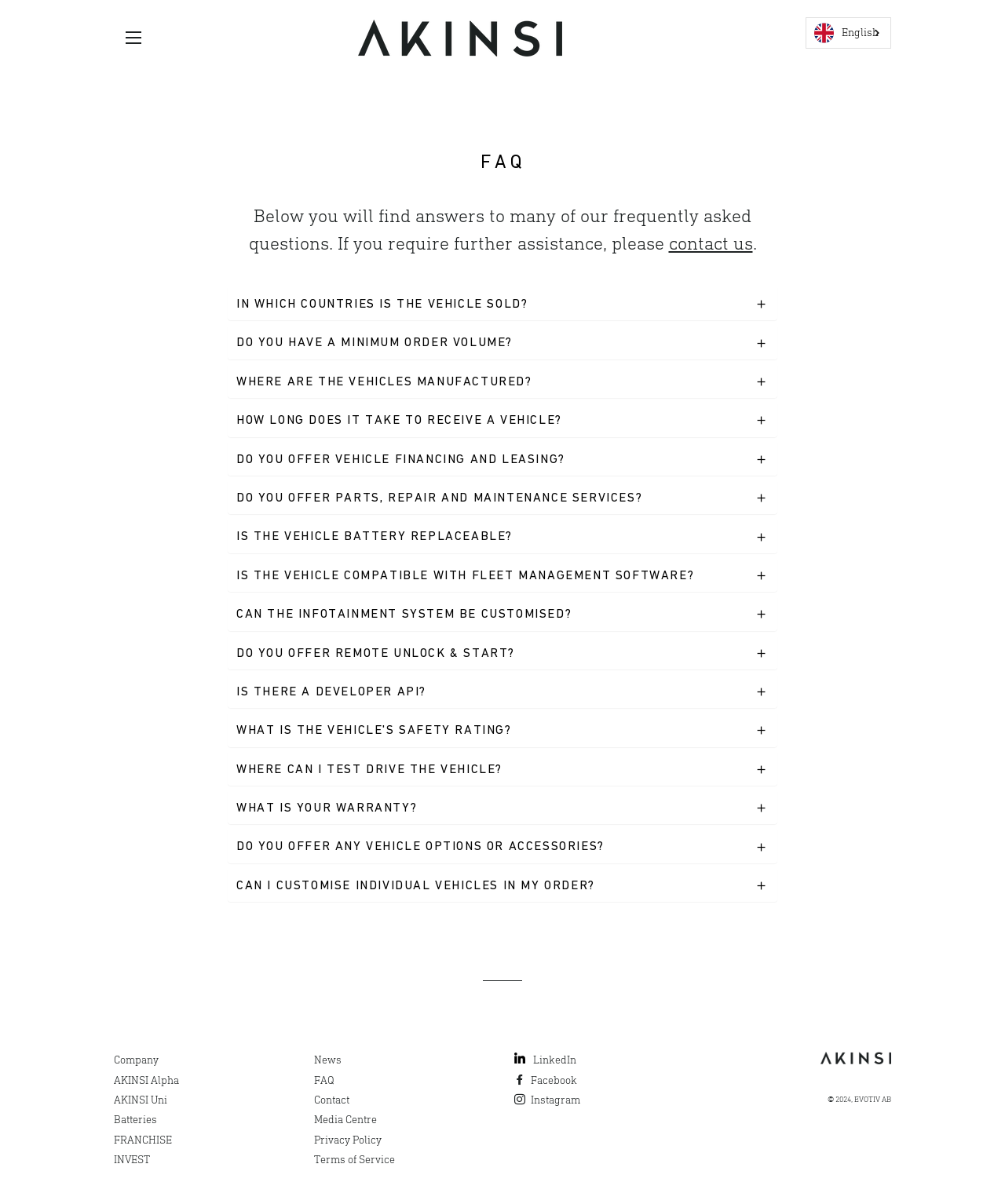Please find the bounding box coordinates of the element that you should click to achieve the following instruction: "View company information". The coordinates should be presented as four float numbers between 0 and 1: [left, top, right, bottom].

[0.113, 0.875, 0.158, 0.885]